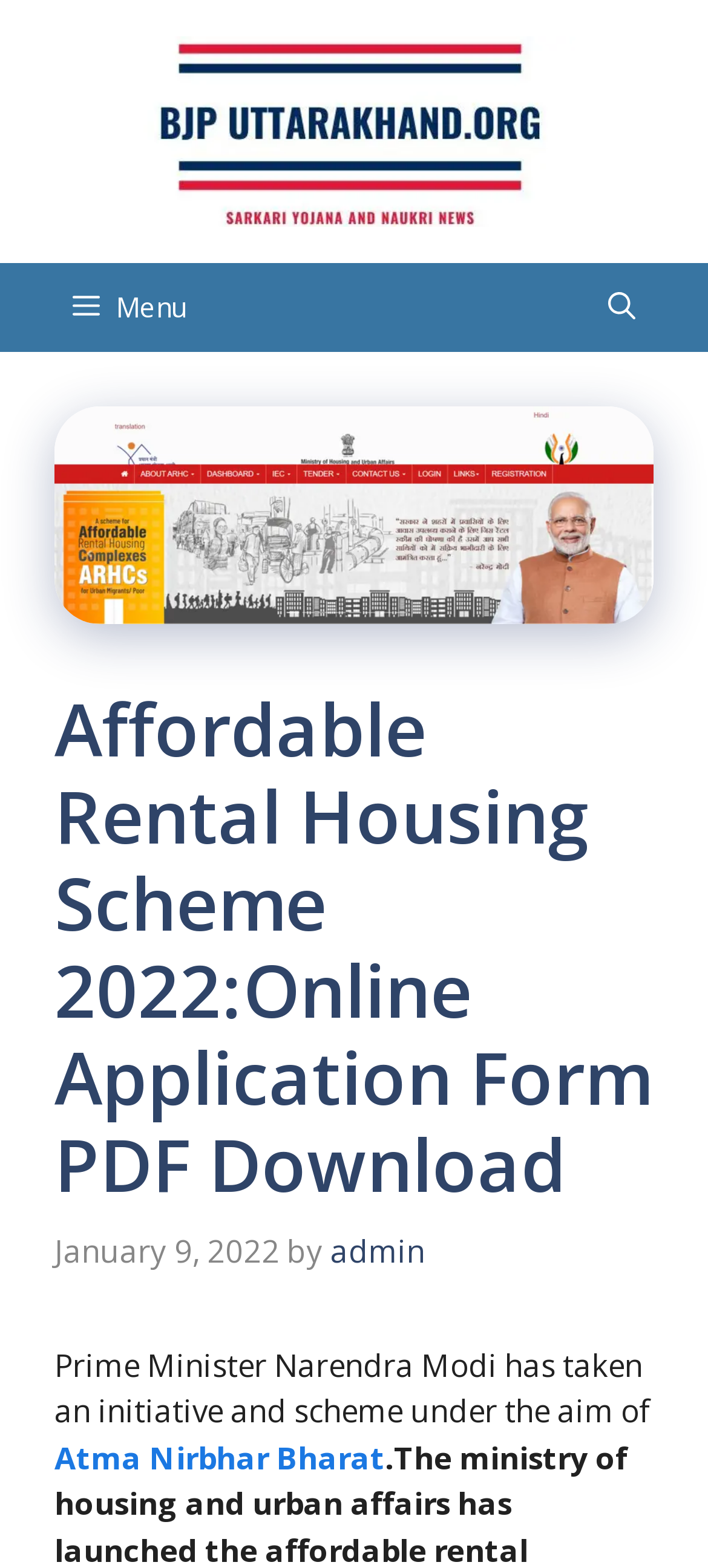Analyze the image and provide a detailed answer to the question: What is the name of the scheme mentioned on the webpage?

The webpage has a heading that mentions 'Affordable Rental Housing Scheme 2022: Online Application Form PDF Download', which indicates that the scheme being referred to is the Affordable Rental Housing Scheme.